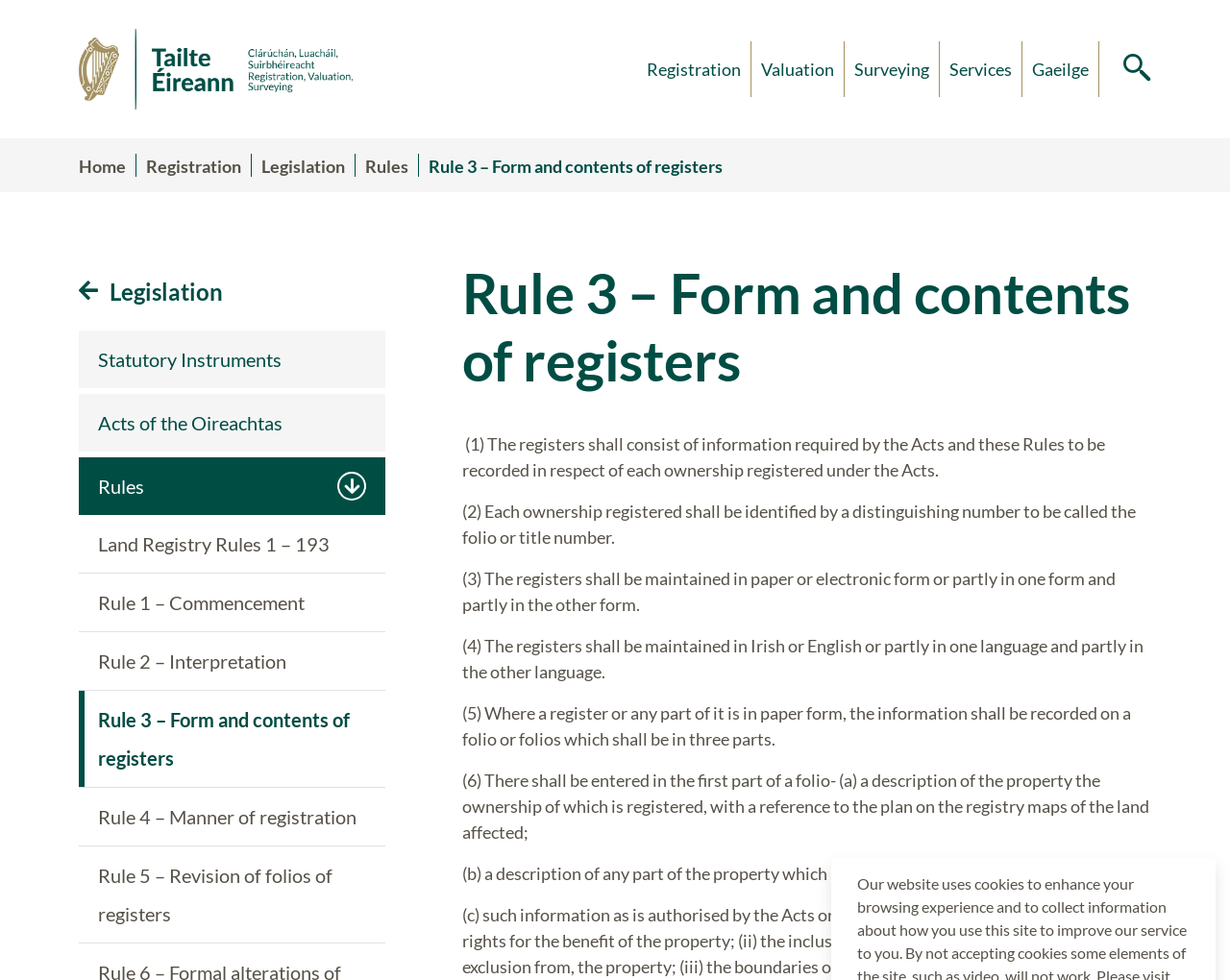Generate an in-depth caption that captures all aspects of the webpage.

The webpage is about Rule 3 of the Land Registry Rules, specifically focusing on the form and contents of registers. At the top left corner, there is a site logo that links to the homepage. Below the logo, there is a navigation menu with links to different sections, including Registration, Valuation, Surveying, Services, and Gaeilge. 

On the top right corner, there is a search button with a magnifying glass icon. Below the search button, there is a breadcrumb navigation showing the current page's location within the website's hierarchy, with links to Home, Registration, Legislation, Rules, and the current page, Rule 3 – Form and contents of registers.

The main content of the page is divided into sections, with a heading "Rule 3 – Form and contents of registers" at the top. Below the heading, there are several paragraphs of text, each describing a specific aspect of the rule, including the information required to be recorded in the registers, the identification of ownership by a distinguishing number, the maintenance of registers in paper or electronic form, and the language used in the registers.

On the left side of the page, there is a menu with links to related legislation, including Statutory Instruments, Acts of the Oireachtas, and Rules, as well as links to specific rules, including Rule 1 – Commencement, Rule 2 – Interpretation, and Rule 4 – Manner of registration. The current page, Rule 3 – Form and contents of registers, is highlighted as the current page.